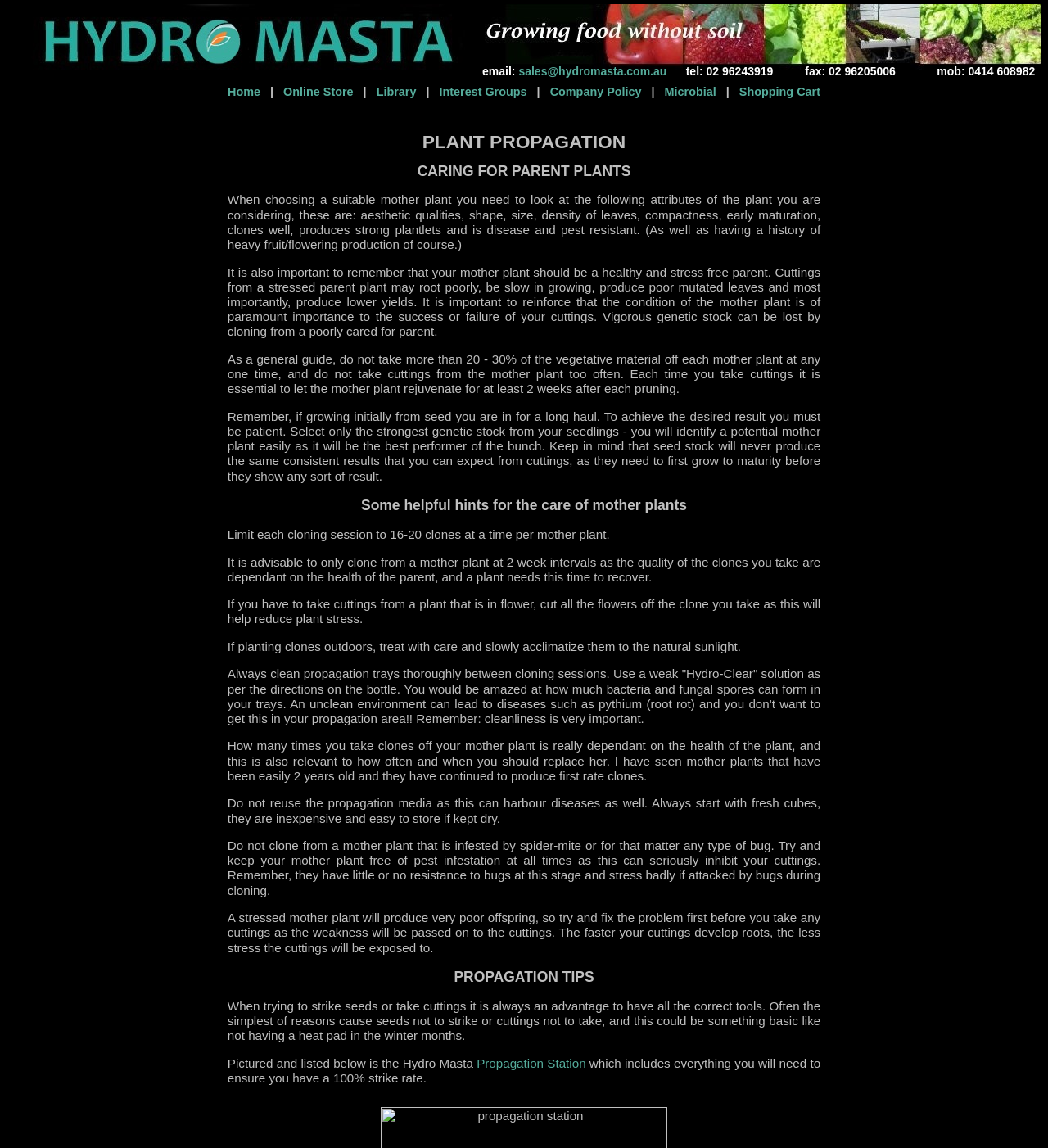Determine the bounding box coordinates of the element's region needed to click to follow the instruction: "Click the 'Propagation Station' link". Provide these coordinates as four float numbers between 0 and 1, formatted as [left, top, right, bottom].

[0.455, 0.92, 0.559, 0.932]